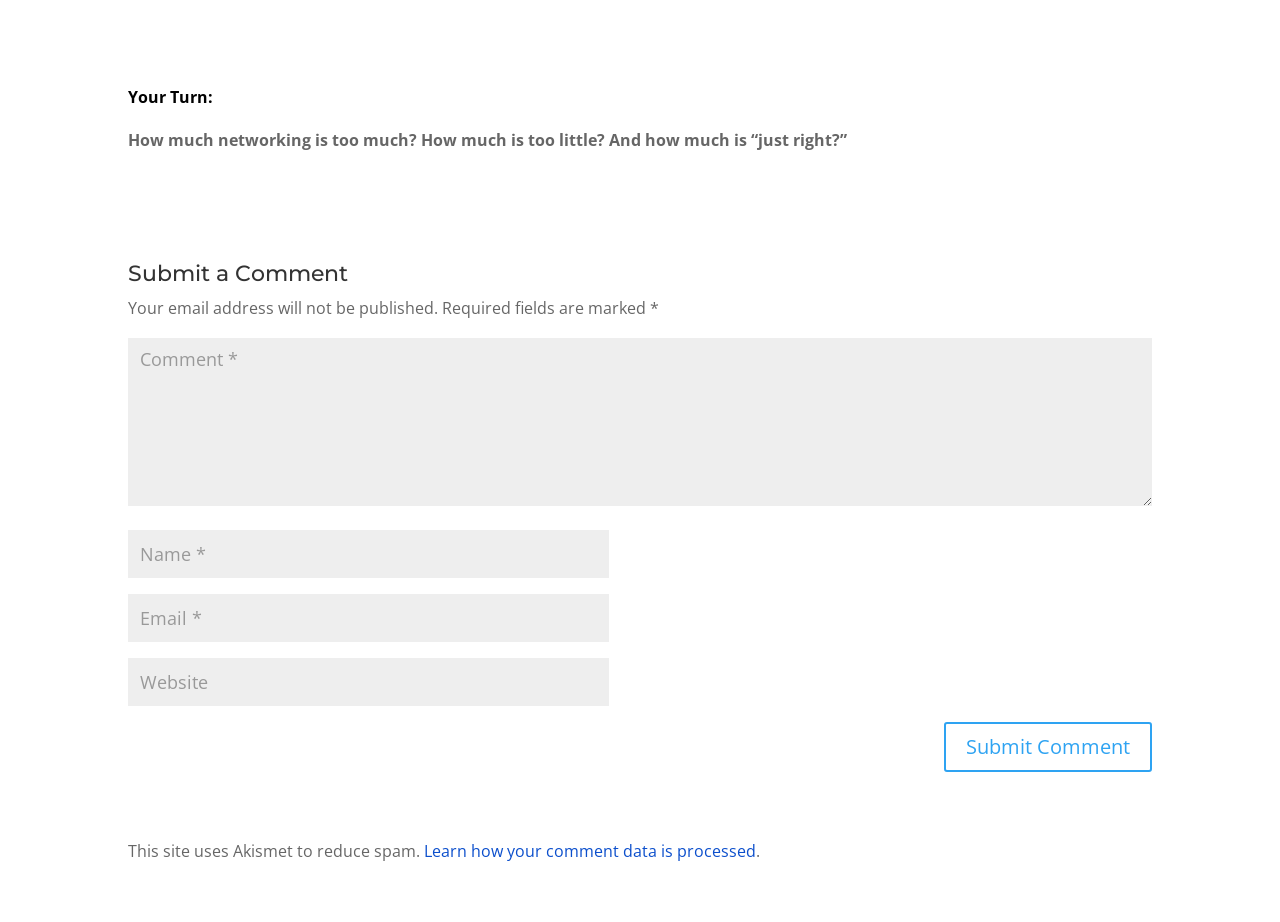How many required fields are there in the comment form?
Provide a comprehensive and detailed answer to the question.

There are three required fields in the comment form, marked with an asterisk (*), which are the comment field, name field, and email field. These fields must be filled in before the user can submit their comment.